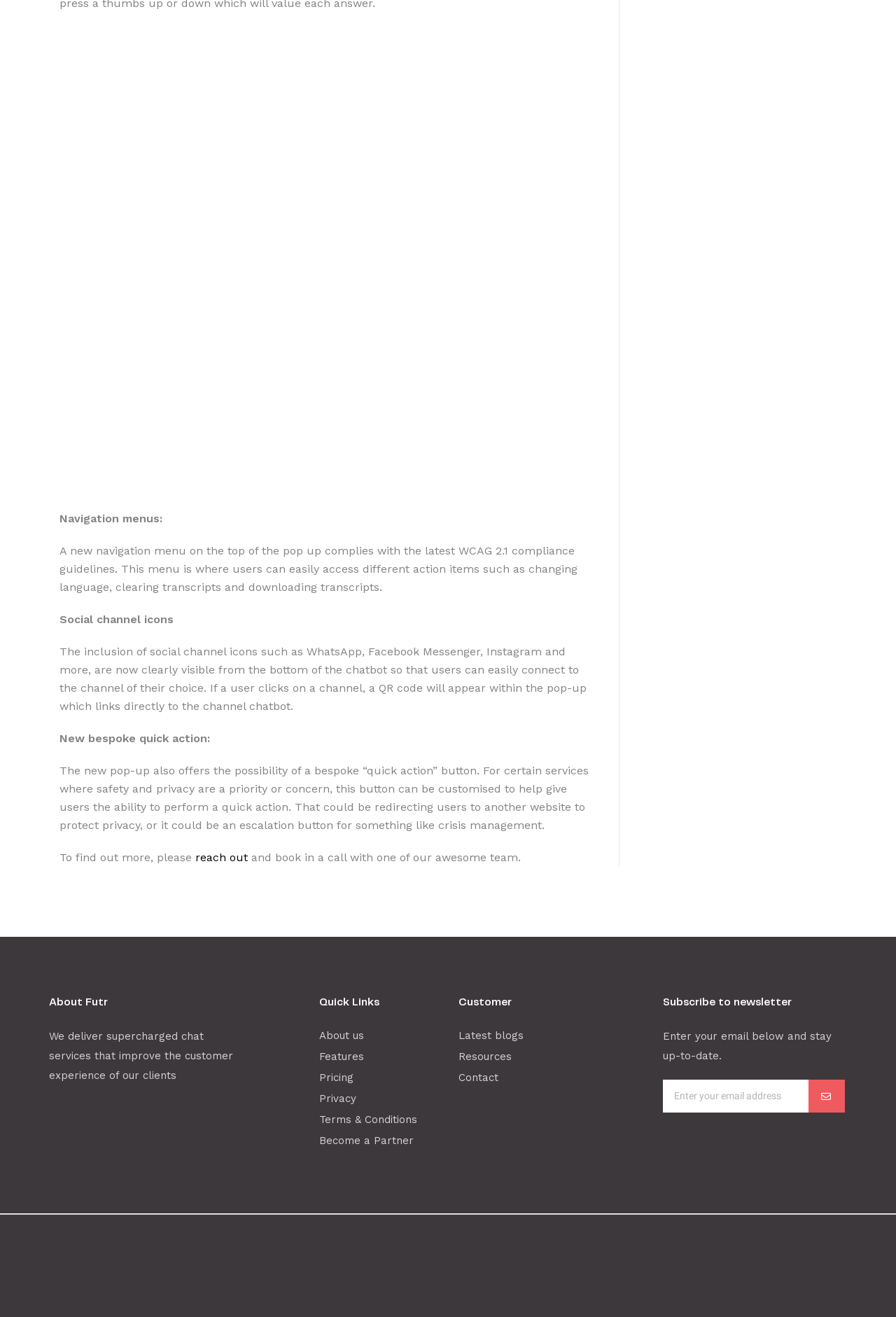Kindly respond to the following question with a single word or a brief phrase: 
How many social channel icons are mentioned?

4